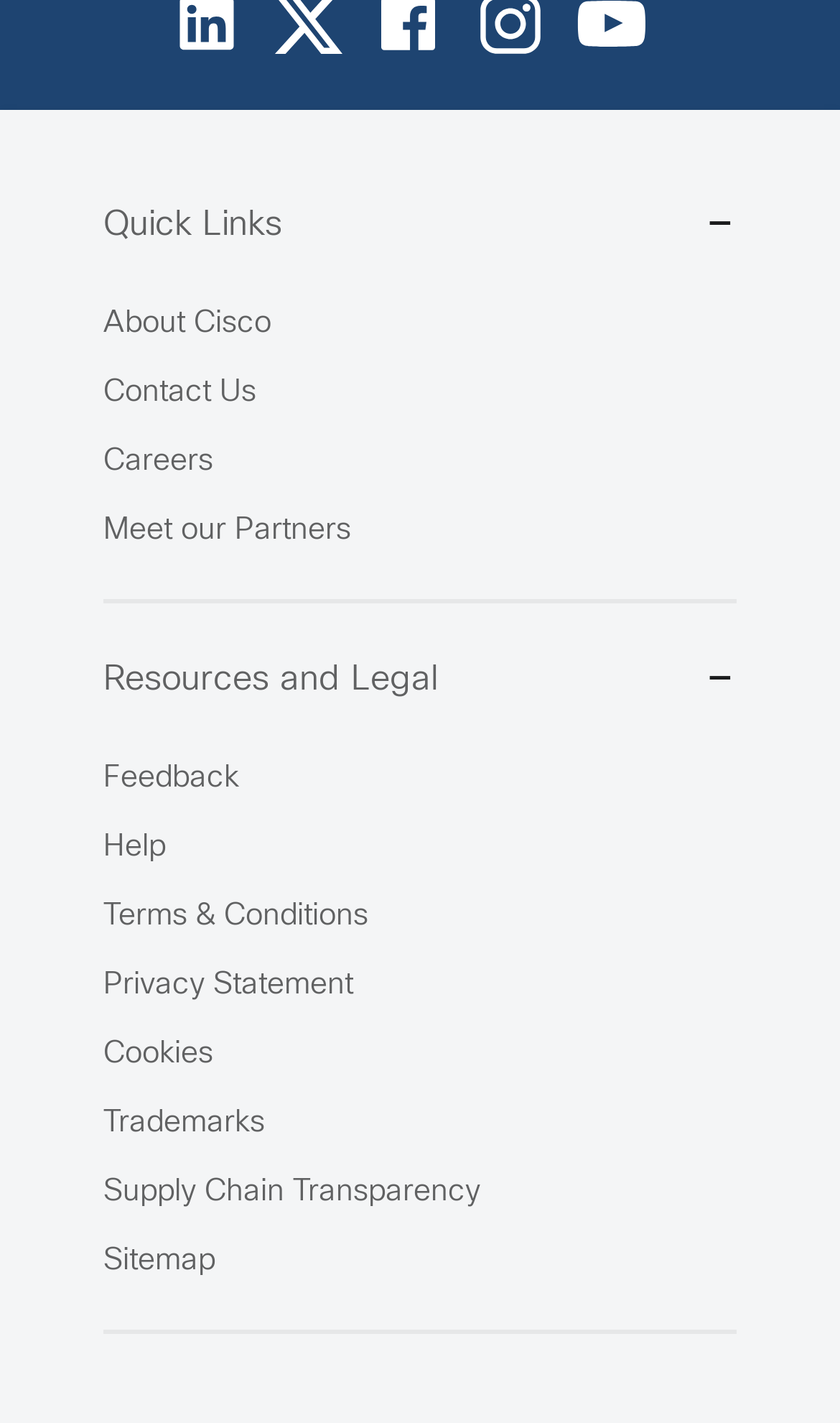Give the bounding box coordinates for the element described by: "alt="Go to Cisco's Youtube"".

[0.687, 0.021, 0.769, 0.047]